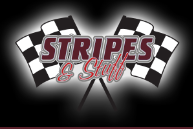What is the background of the image?
From the details in the image, answer the question comprehensively.

The background of the image is dark, which is mentioned in the caption as providing contrast that makes the logo stand out strikingly.